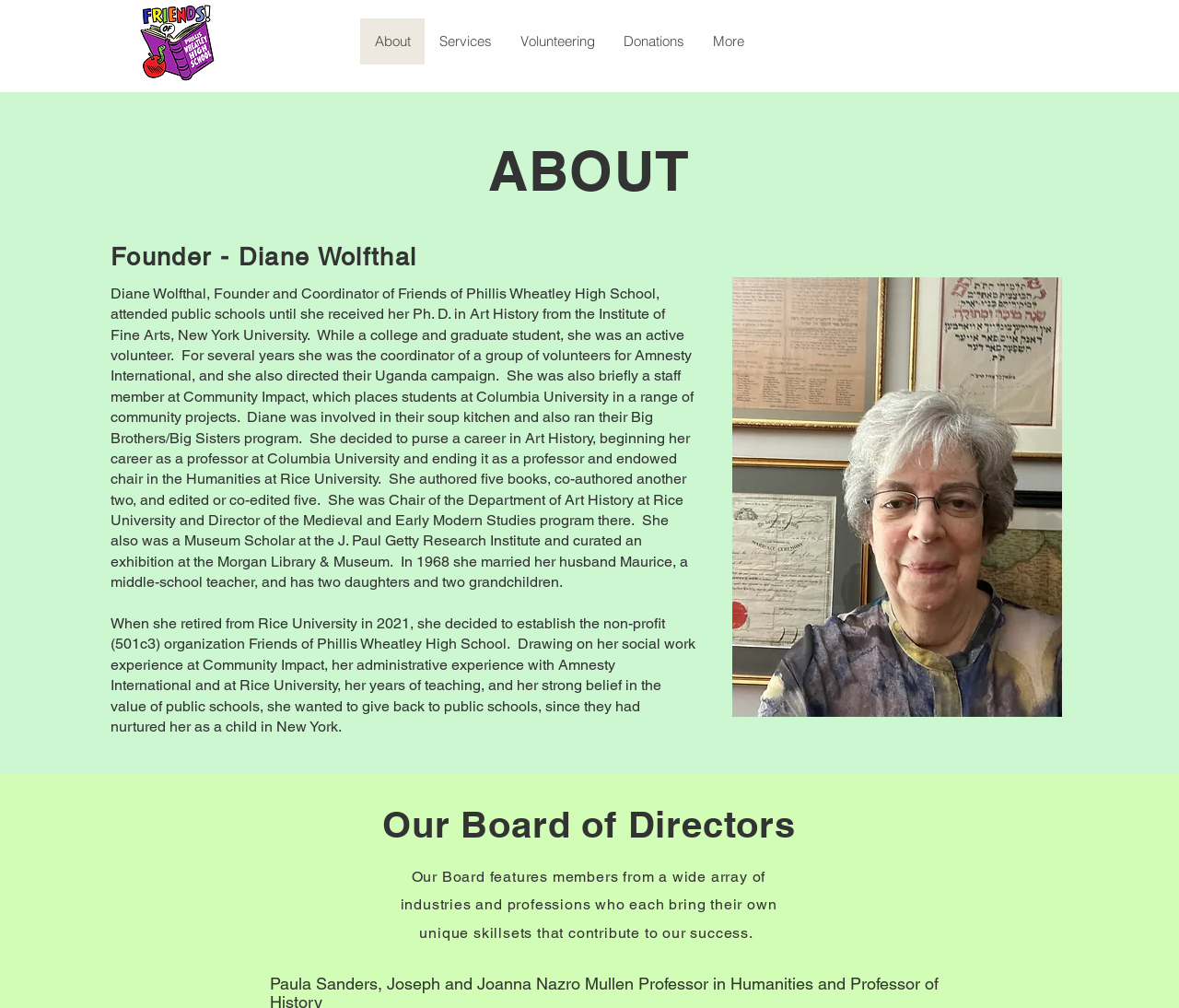Illustrate the webpage with a detailed description.

The webpage is about Friends of Phillis Wheatley High School, a non-profit organization that supports students experiencing poverty, food insecurity, and homelessness. At the top of the page, there is a navigation menu with links to "About", "Services", "Volunteering", "Donations", and "More". Below the navigation menu, there is an image on the left side of the page, which is a screenshot.

The main content of the page is divided into sections. The first section is headed by "ABOUT" and features a heading "Founder - Diane Wolfthal" below it. This section contains a lengthy text about Diane Wolfthal, the founder and coordinator of Friends of Phillis Wheatley High School, describing her background, education, and career in art history and social work. Her photo is placed to the right of this text.

Below Diane's profile, there is another section headed by "Our Board of Directors", which contains a brief text describing the board's composition and the diverse skillsets of its members. This text is positioned near the bottom of the page.